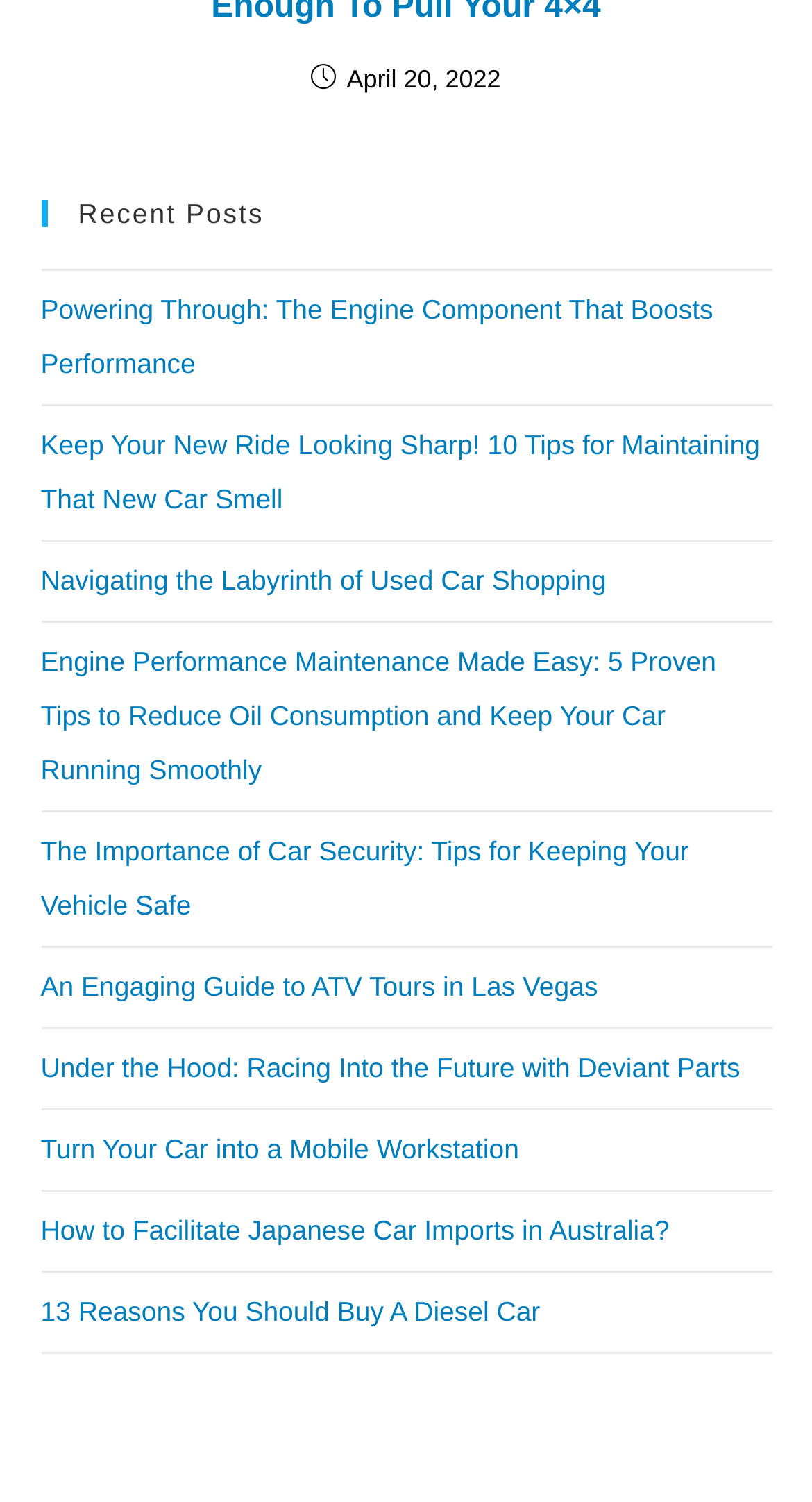Answer the following inquiry with a single word or phrase:
What is the section title above the links?

Recent Posts